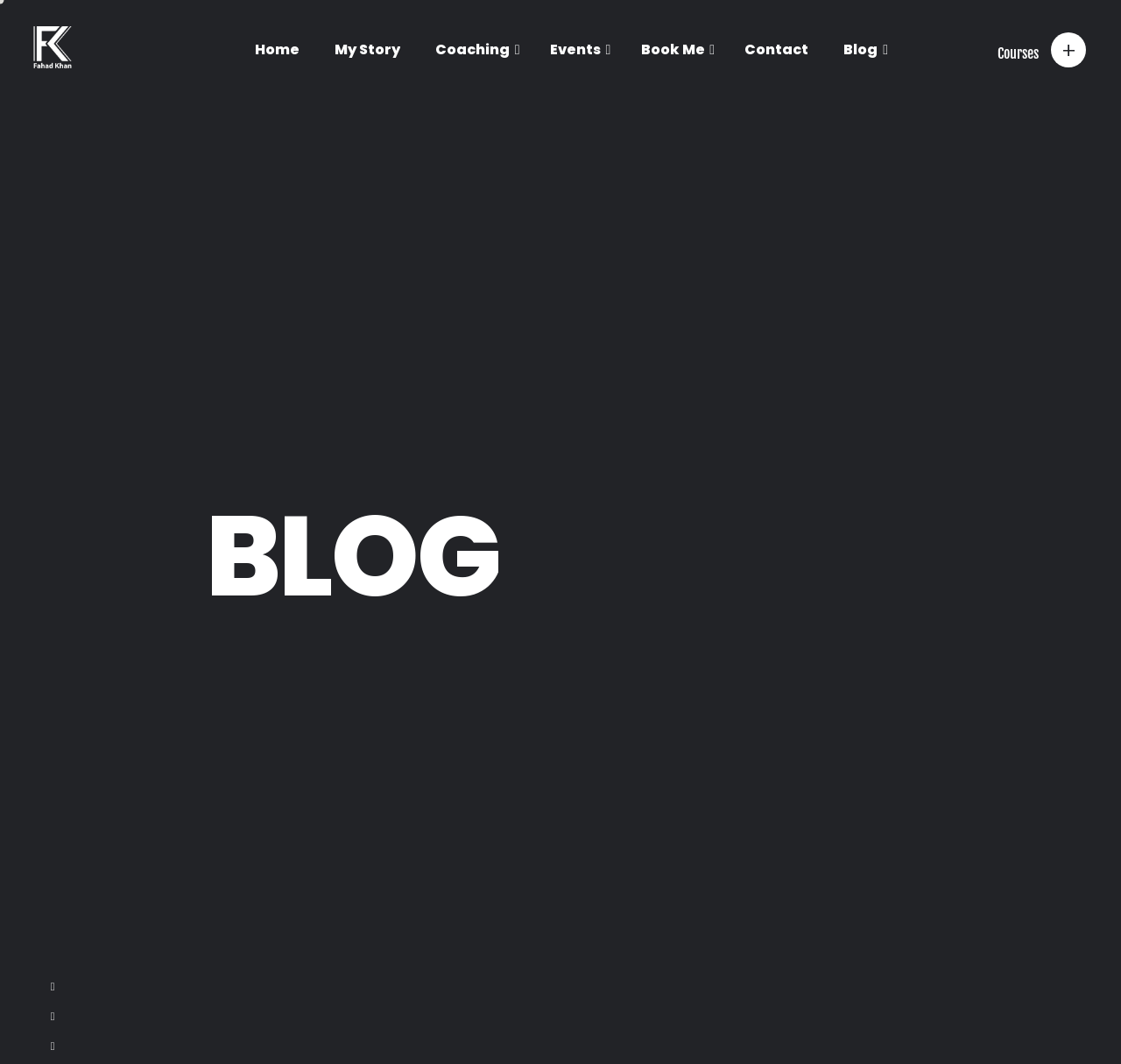Locate the bounding box coordinates of the element that should be clicked to fulfill the instruction: "Go to the home page".

[0.227, 0.037, 0.267, 0.057]